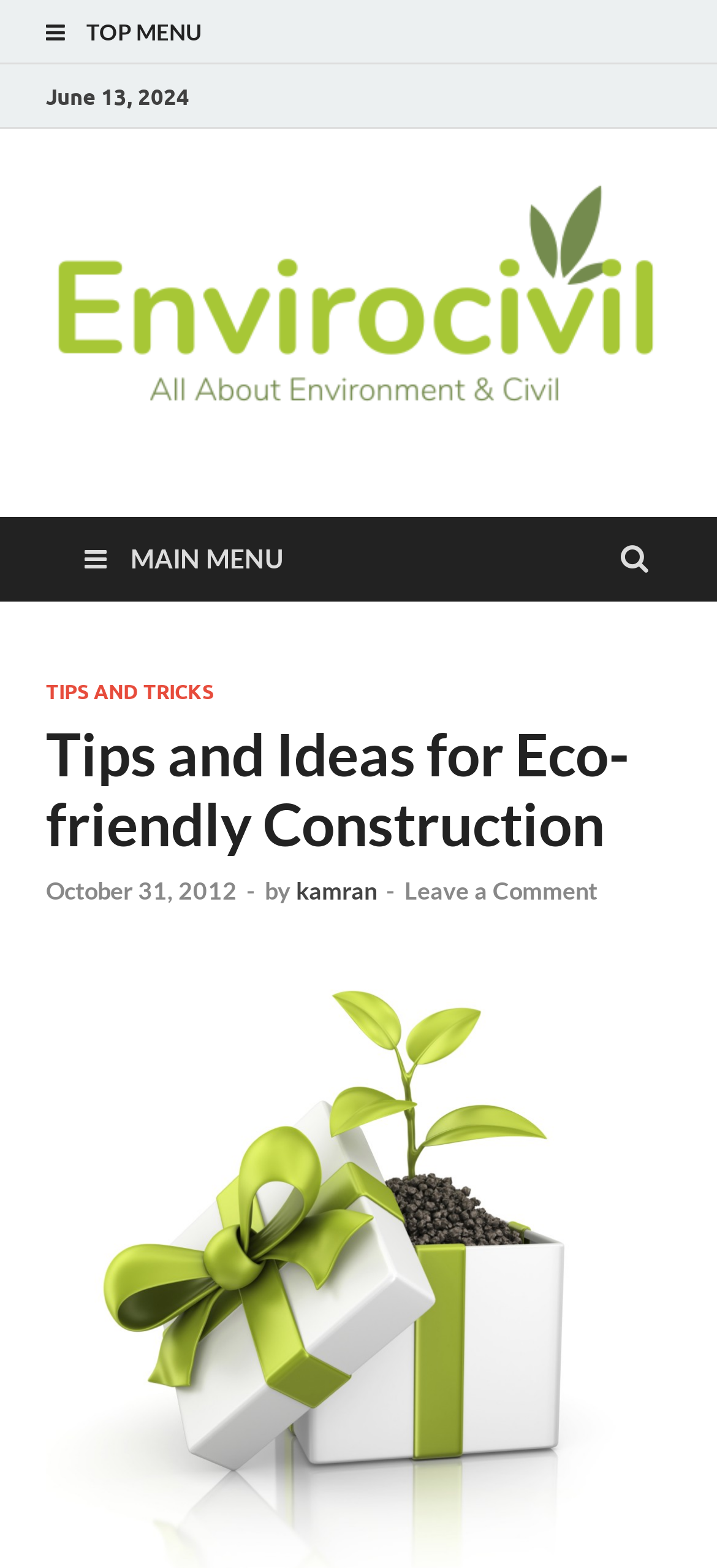Find the bounding box coordinates for the area that must be clicked to perform this action: "Go to Hawken School".

None